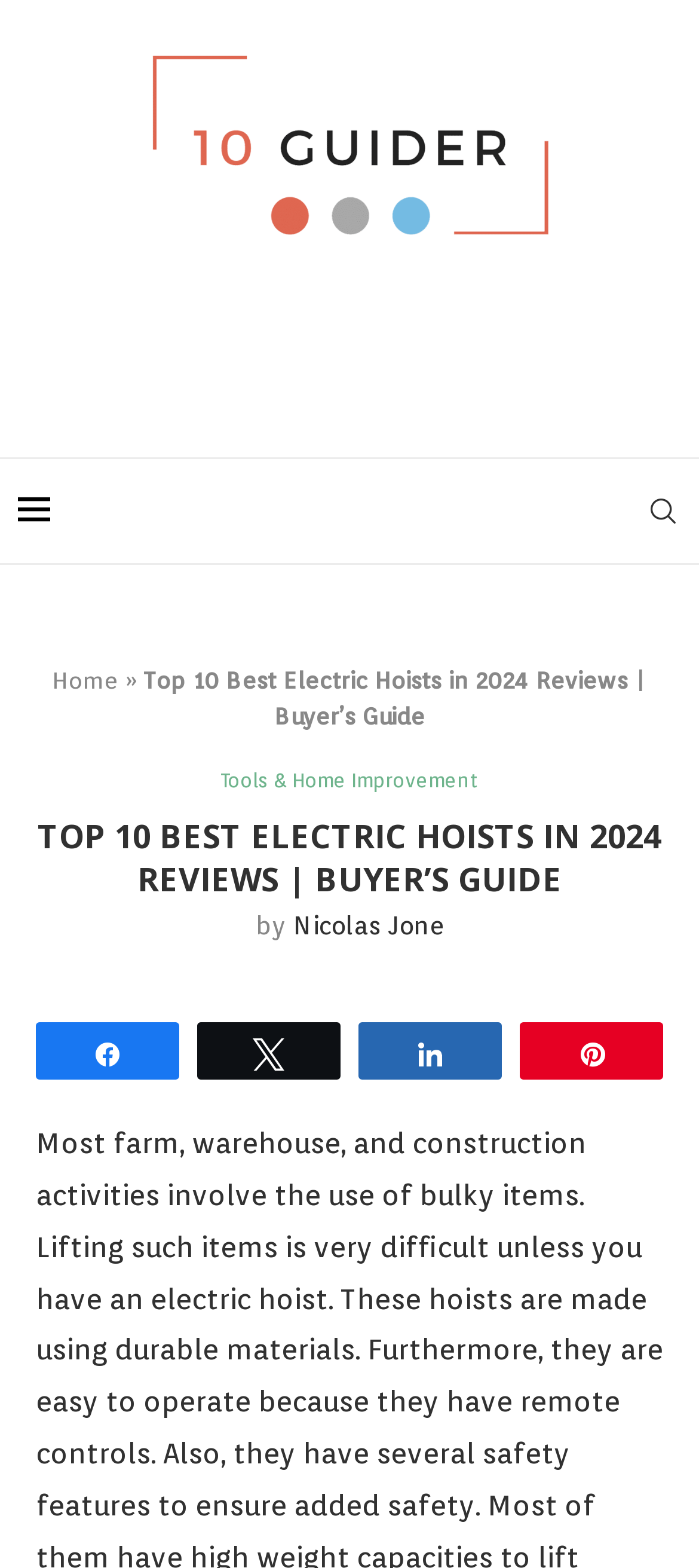Please find the top heading of the webpage and generate its text.

TOP 10 BEST ELECTRIC HOISTS IN 2024 REVIEWS | BUYER’S GUIDE